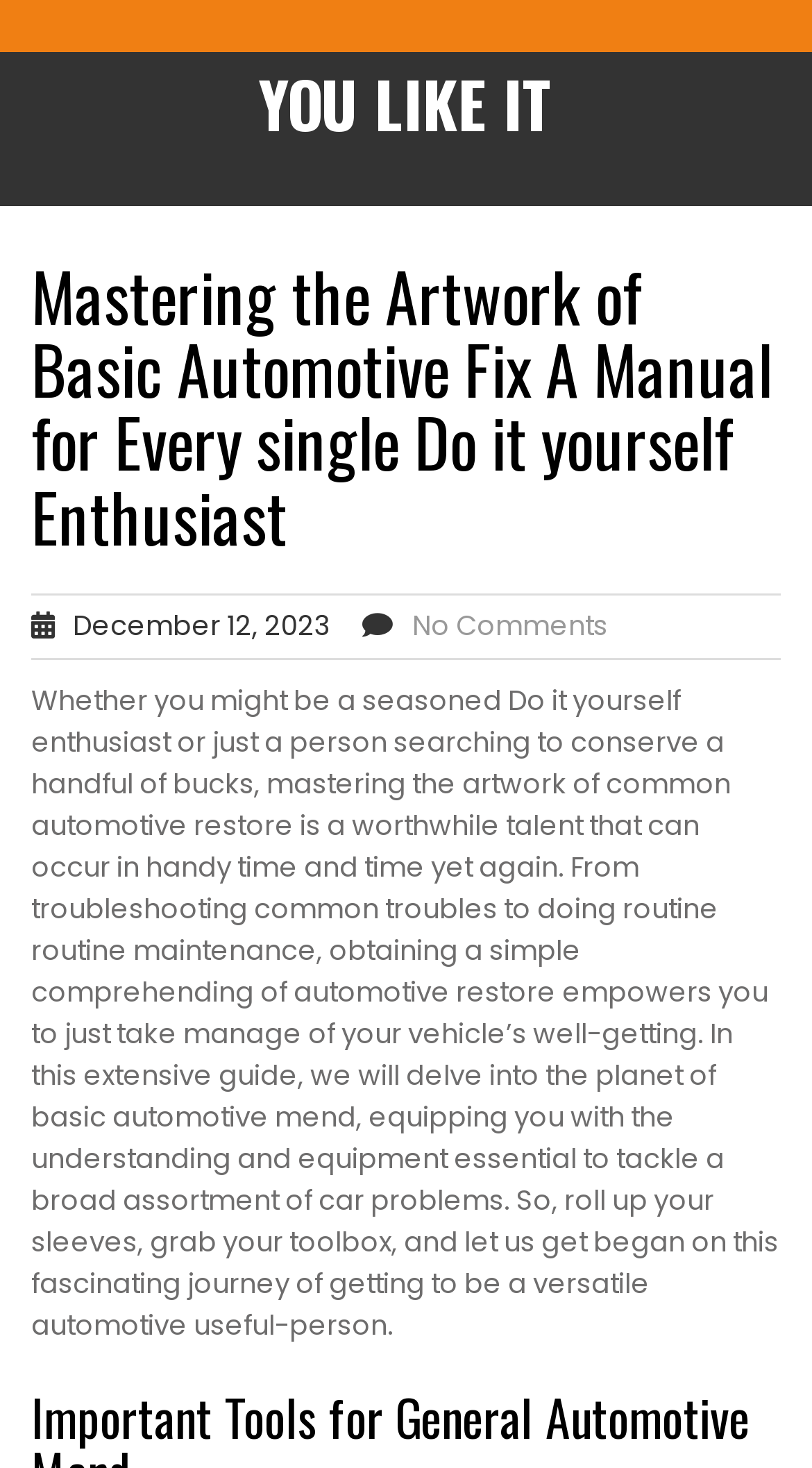Give a one-word or short phrase answer to the question: 
What is the reader being encouraged to do?

roll up their sleeves and grab their toolbox